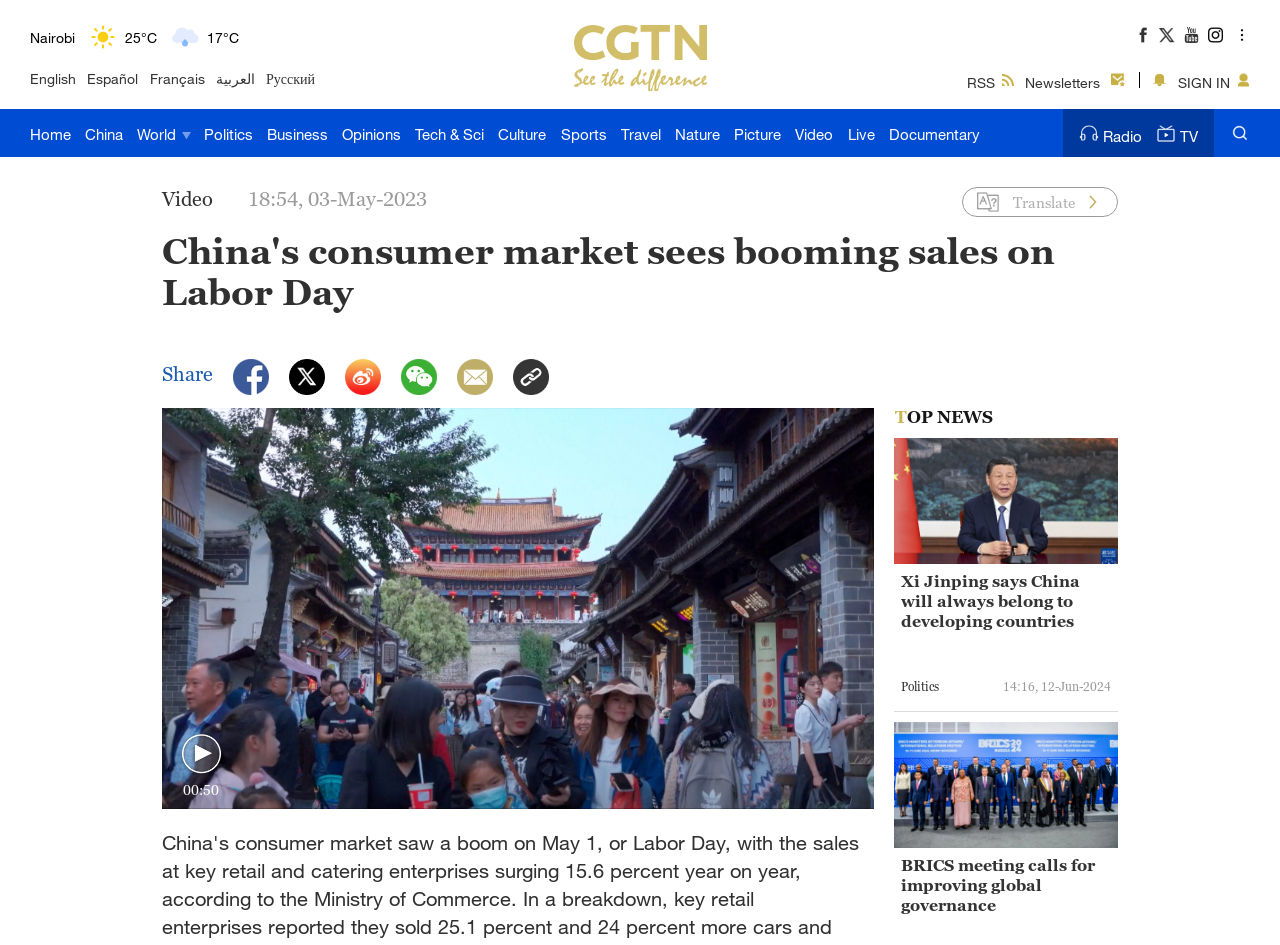Specify the bounding box coordinates for the region that must be clicked to perform the given instruction: "Read news in China".

[0.067, 0.115, 0.096, 0.166]